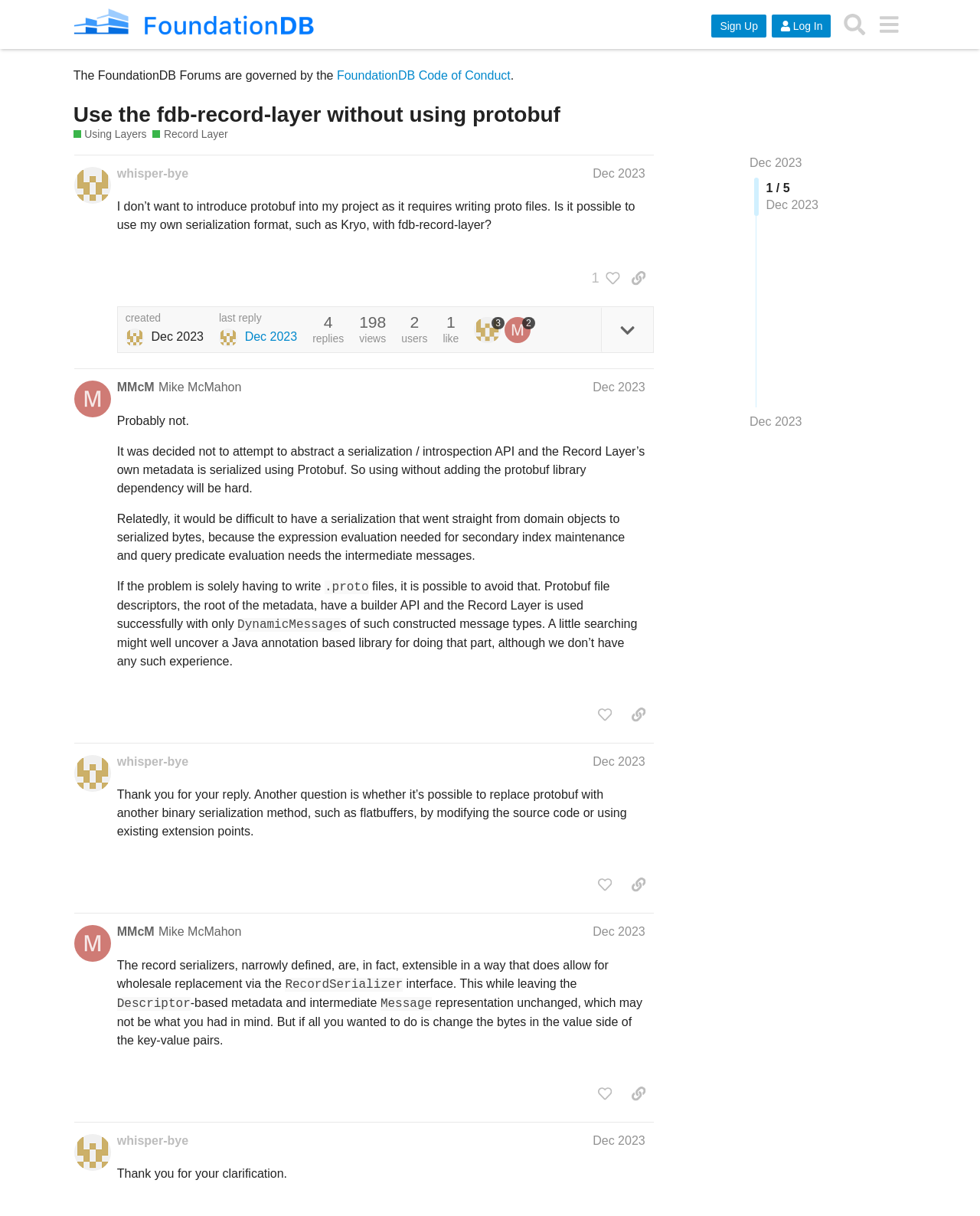Specify the bounding box coordinates of the region I need to click to perform the following instruction: "Search in the forum". The coordinates must be four float numbers in the range of 0 to 1, i.e., [left, top, right, bottom].

[0.854, 0.006, 0.89, 0.034]